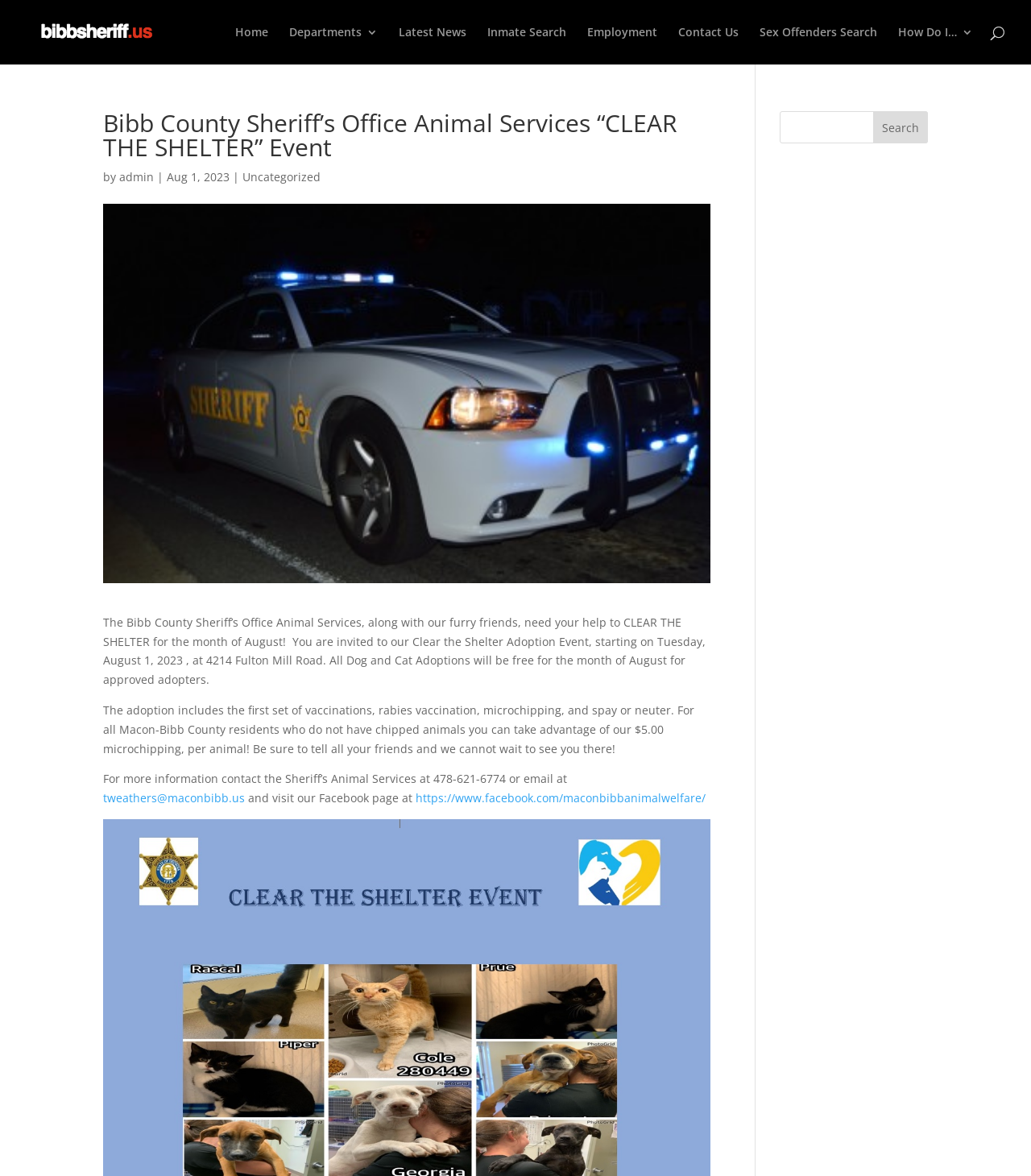Given the element description Contact Us, predict the bounding box coordinates for the UI element in the webpage screenshot. The format should be (top-left x, top-left y, bottom-right x, bottom-right y), and the values should be between 0 and 1.

[0.658, 0.023, 0.716, 0.055]